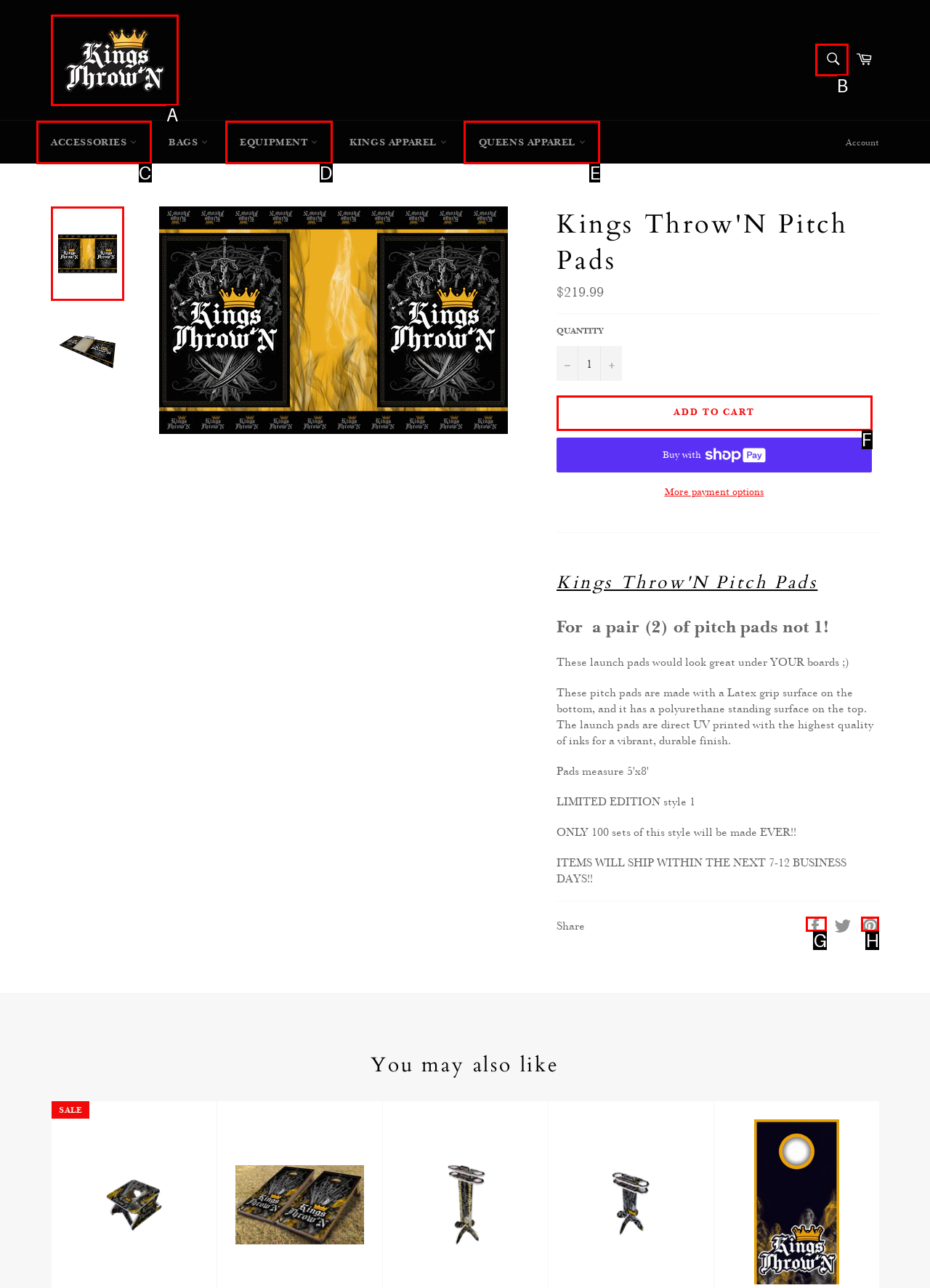Tell me the letter of the UI element to click in order to accomplish the following task: Search for products
Answer with the letter of the chosen option from the given choices directly.

B